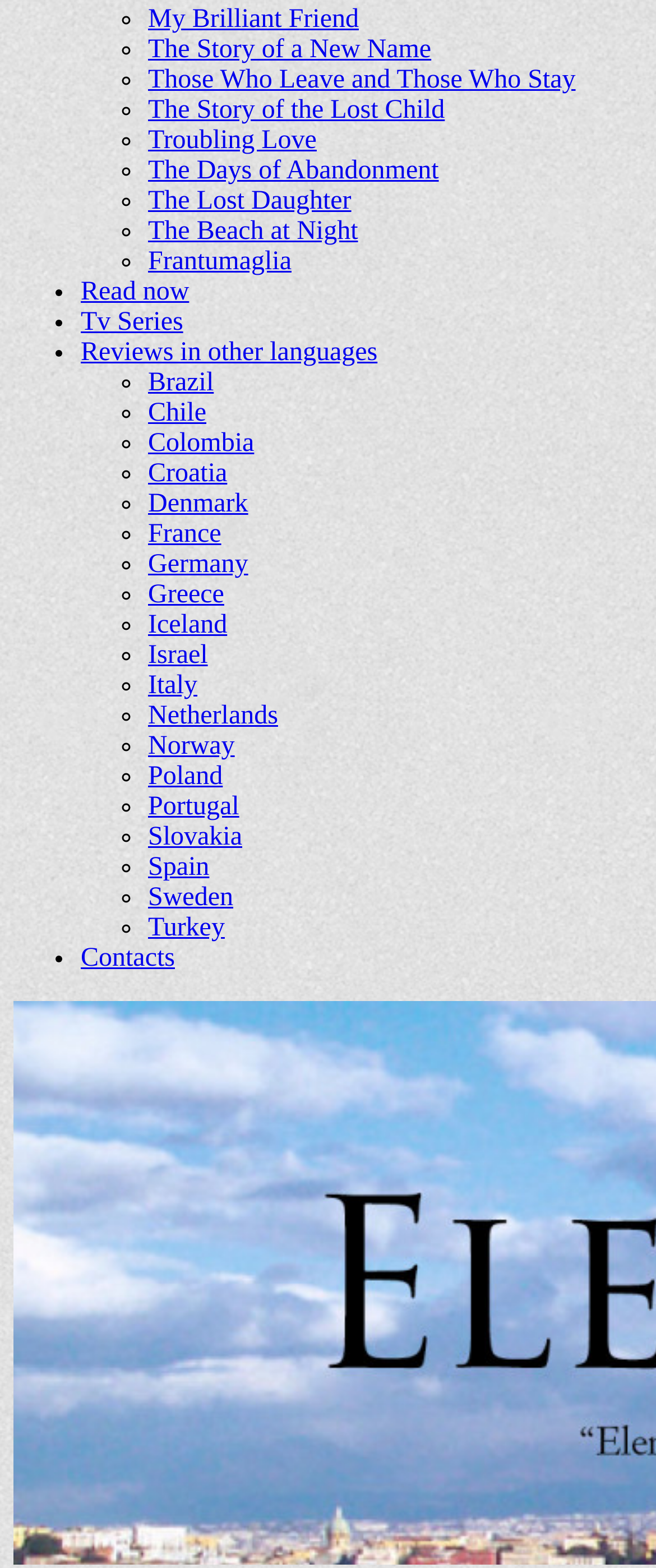Determine the bounding box for the UI element described here: "The Lost Daughter".

[0.226, 0.119, 0.536, 0.137]